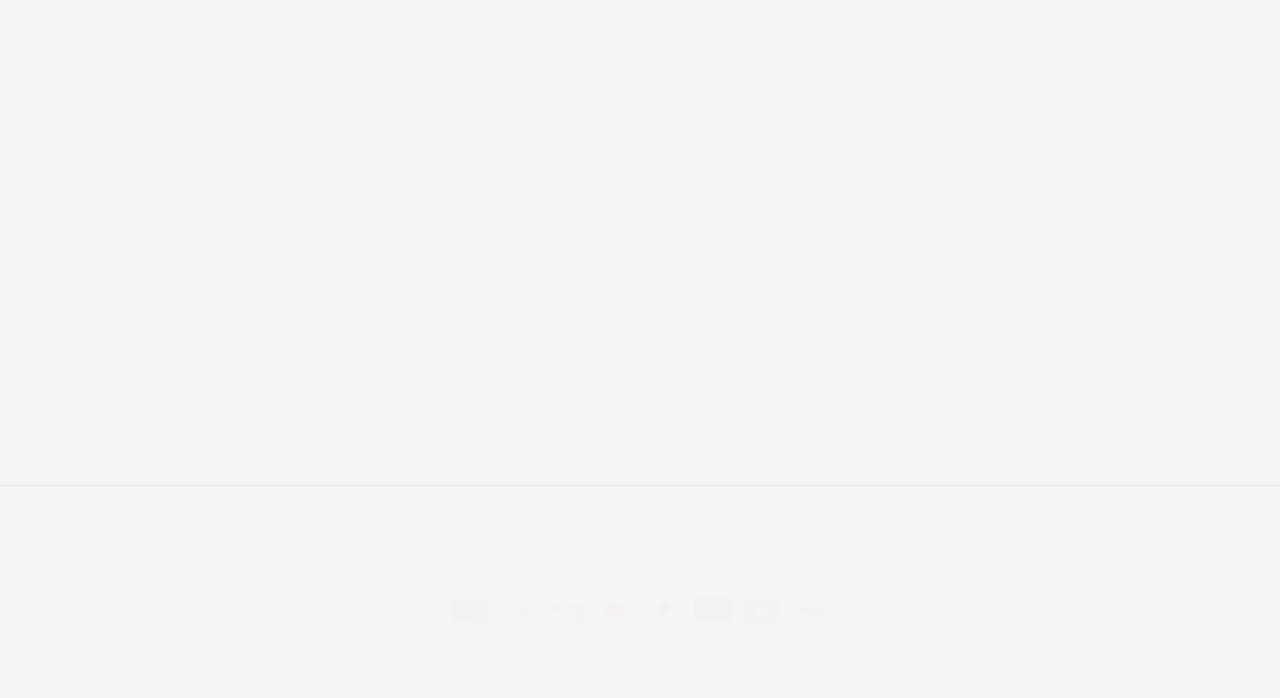What is the copyright year?
We need a detailed and exhaustive answer to the question. Please elaborate.

The copyright year can be found in the StaticText element with the text '© 2024,' at the bottom of the page.